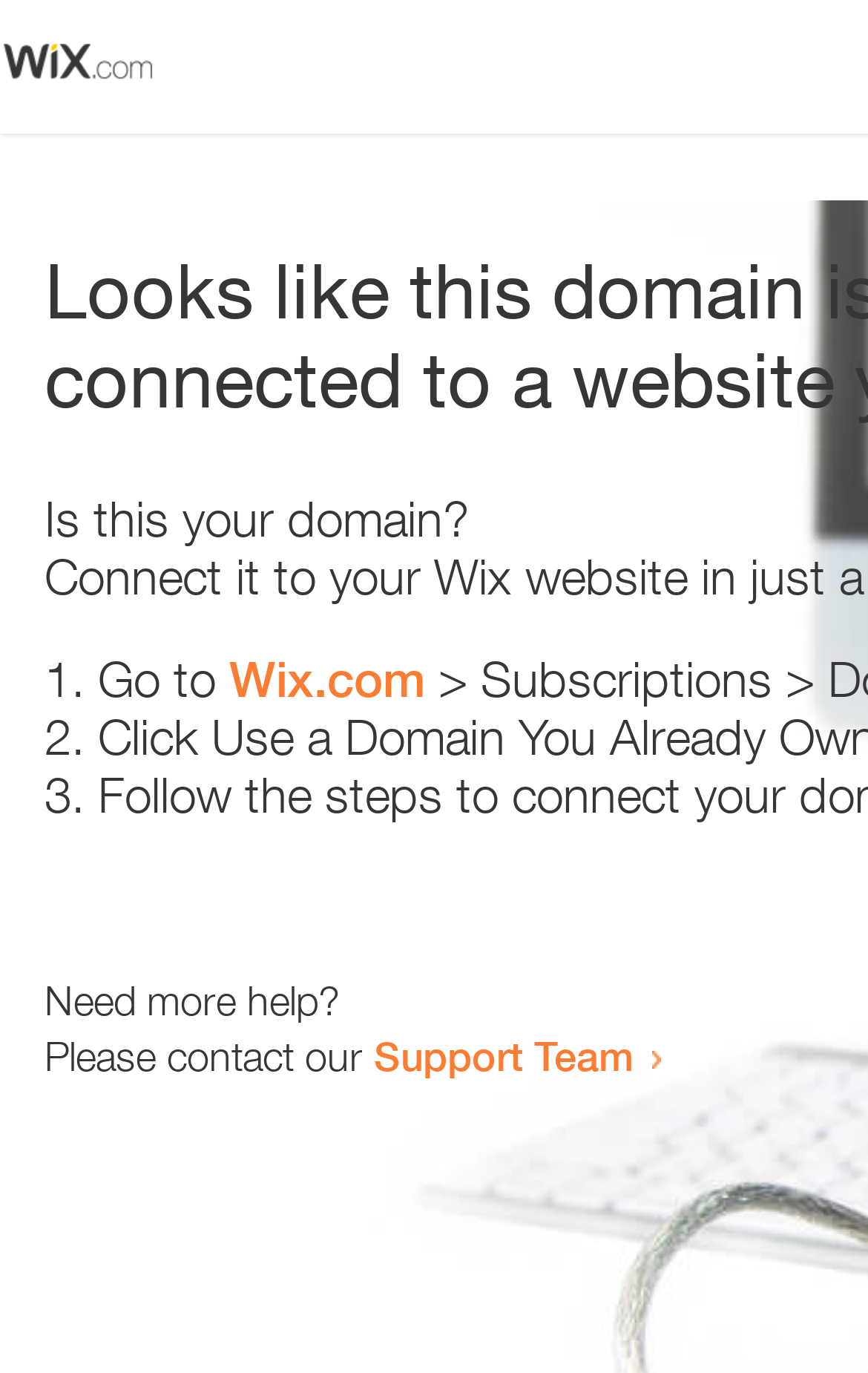Respond to the question below with a single word or phrase: What is the domain being referred to?

Wix.com